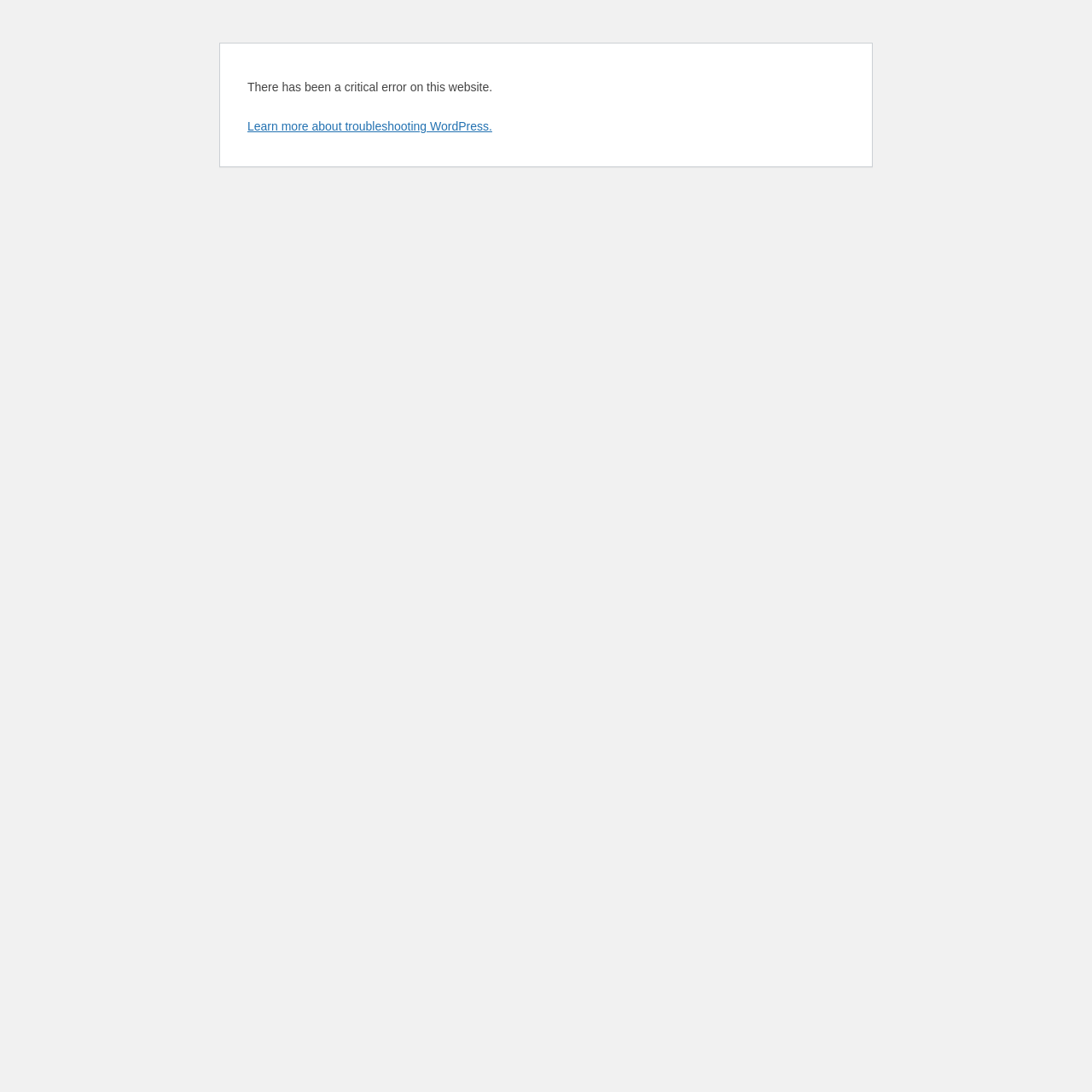Extract the bounding box coordinates for the described element: "Learn more about troubleshooting WordPress.". The coordinates should be represented as four float numbers between 0 and 1: [left, top, right, bottom].

[0.227, 0.109, 0.451, 0.122]